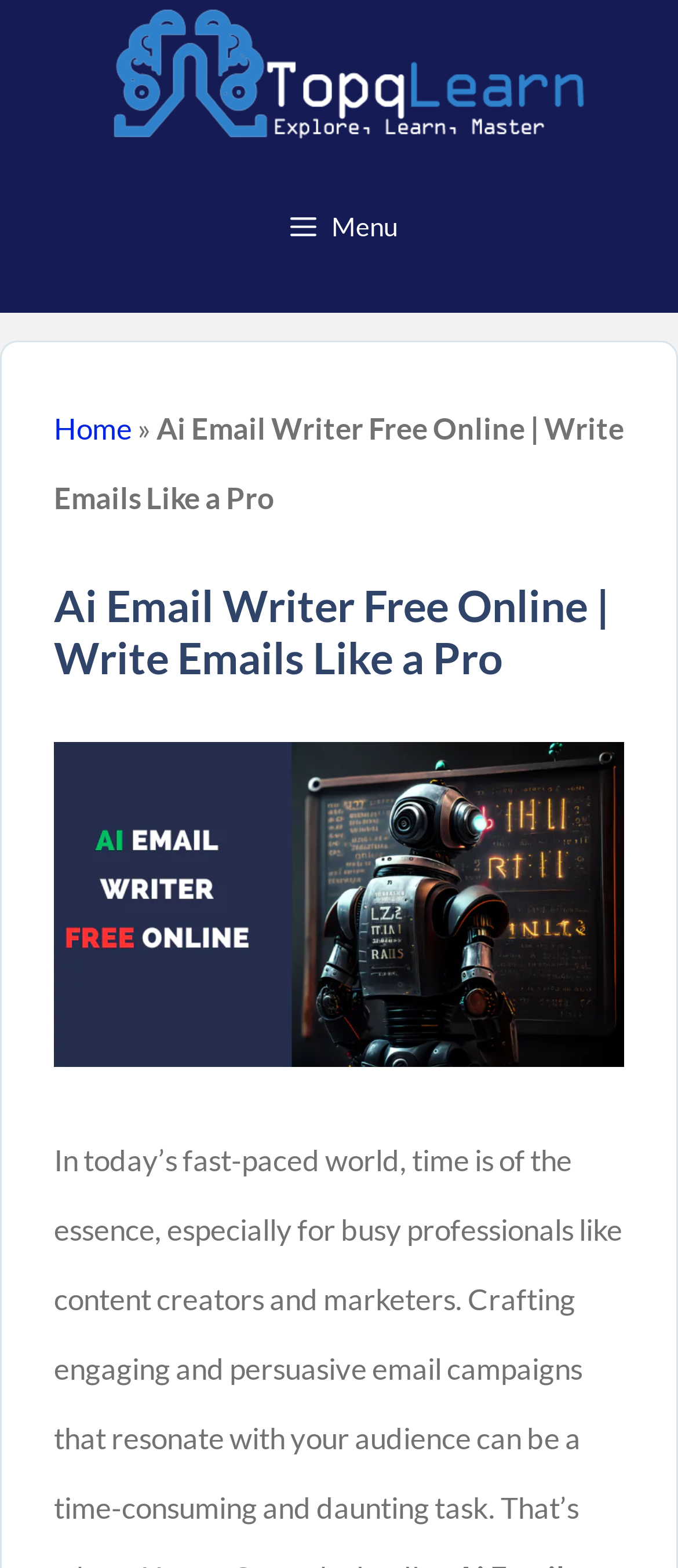How many navigation links are there? Based on the screenshot, please respond with a single word or phrase.

1